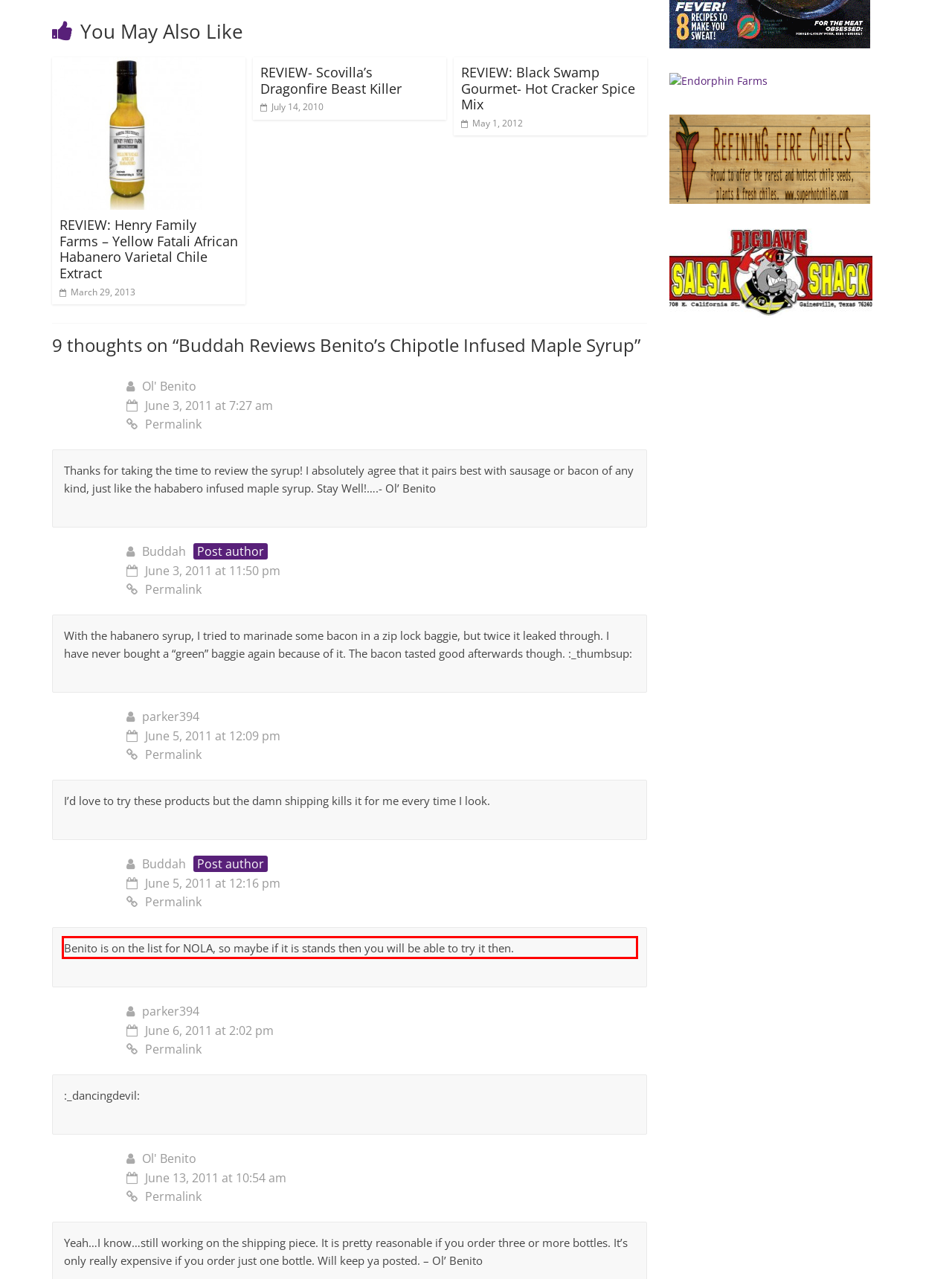Given a screenshot of a webpage with a red bounding box, extract the text content from the UI element inside the red bounding box.

Benito is on the list for NOLA, so maybe if it is stands then you will be able to try it then.